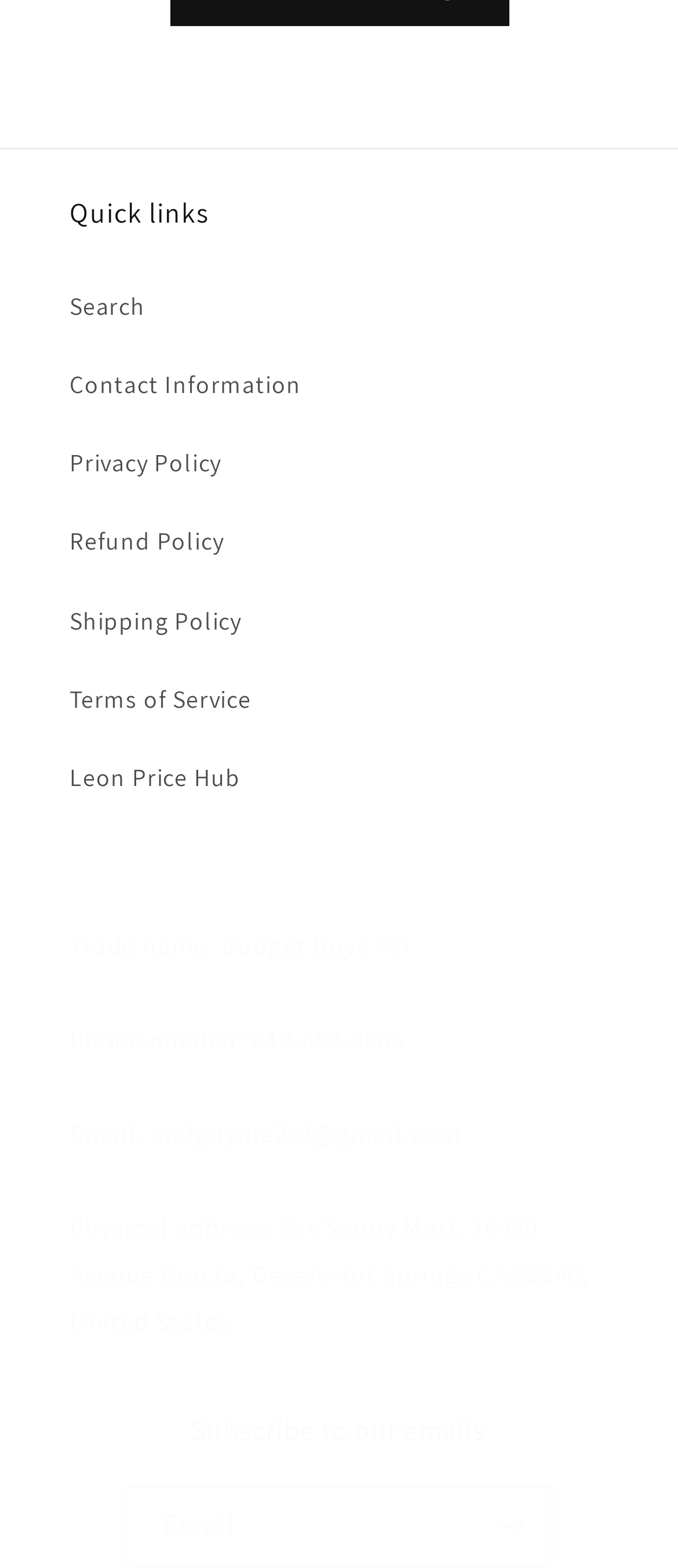Based on the element description: "Contact Information", identify the UI element and provide its bounding box coordinates. Use four float numbers between 0 and 1, [left, top, right, bottom].

[0.103, 0.221, 0.897, 0.271]